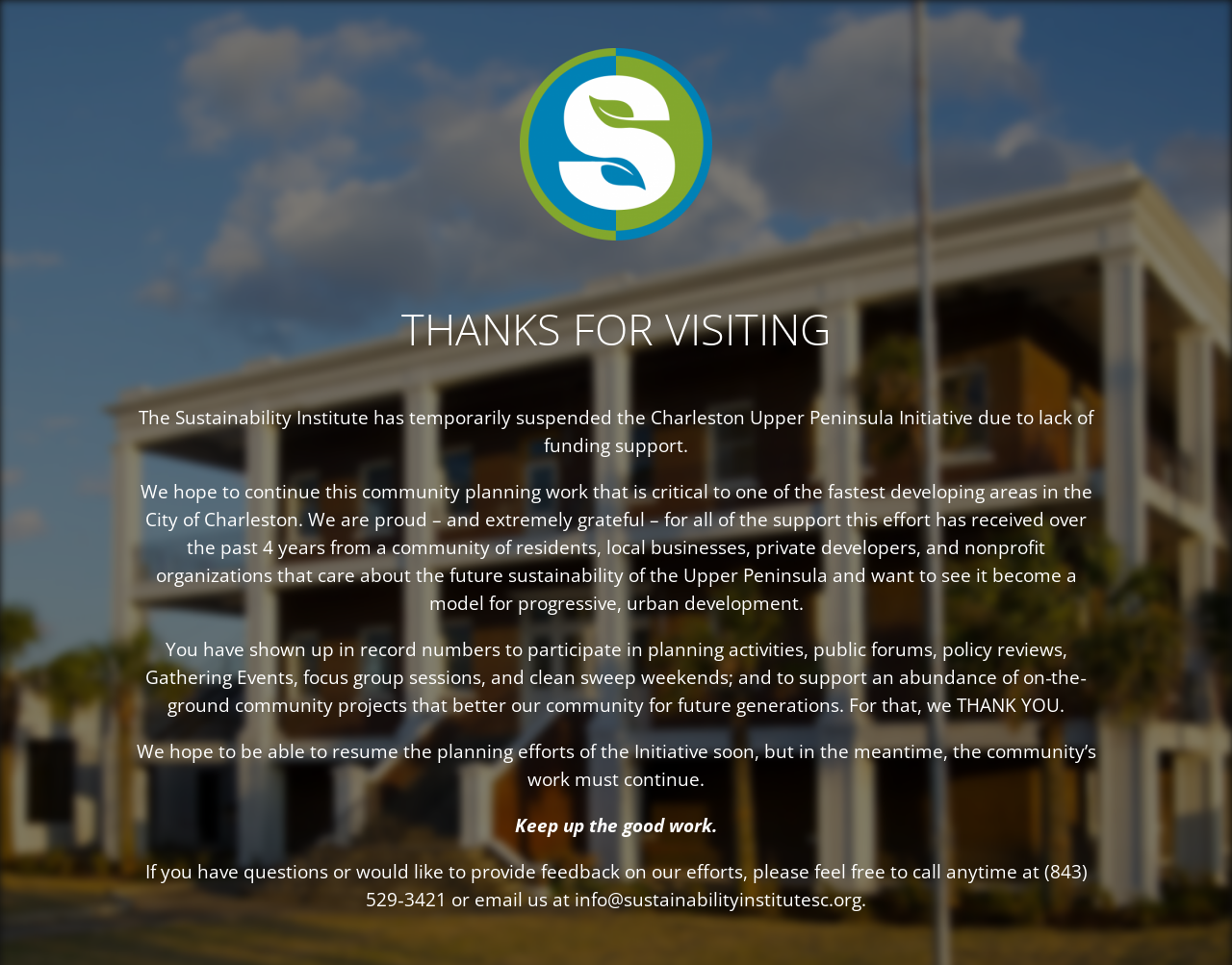Articulate a detailed summary of the webpage's content and design.

The webpage appears to be a temporary suspension notice for the Charleston Upper Peninsula Initiative. At the top of the page, there is a logo image, positioned slightly to the right of the center. Below the logo, a large heading reads "THANKS FOR VISITING" in a prominent location, spanning almost the entire width of the page.

The main content of the page is divided into four paragraphs of text. The first paragraph explains the reason for the suspension, citing a lack of funding support. The second paragraph expresses gratitude for the community's support and highlights the importance of the initiative. The third paragraph acknowledges the community's active participation in planning activities and thanks them for their efforts. The fourth paragraph expresses hope for resuming the initiative soon and encourages the community to continue their work.

At the bottom of the page, there is a brief message saying "Keep up the good work." Below this, a final paragraph provides contact information for questions or feedback, including a phone number and email address. Overall, the page has a simple and straightforward layout, with a focus on conveying the suspension notice and expressing appreciation for the community's support.